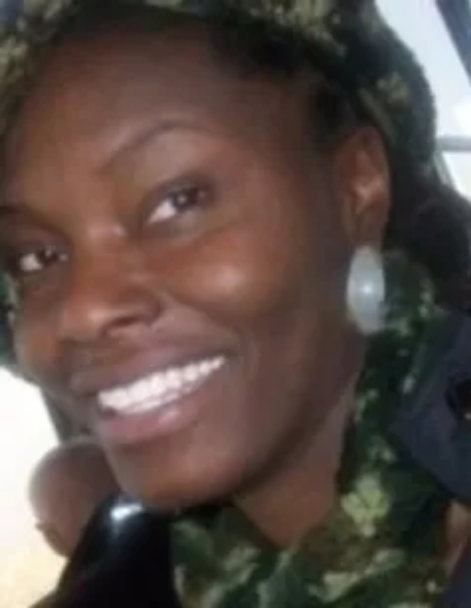Analyze the image and provide a detailed answer to the question: What is the woman's facial expression?

The caption describes the woman as having a warm expression and a vibrant smile, which indicates that she is smiling in the image.